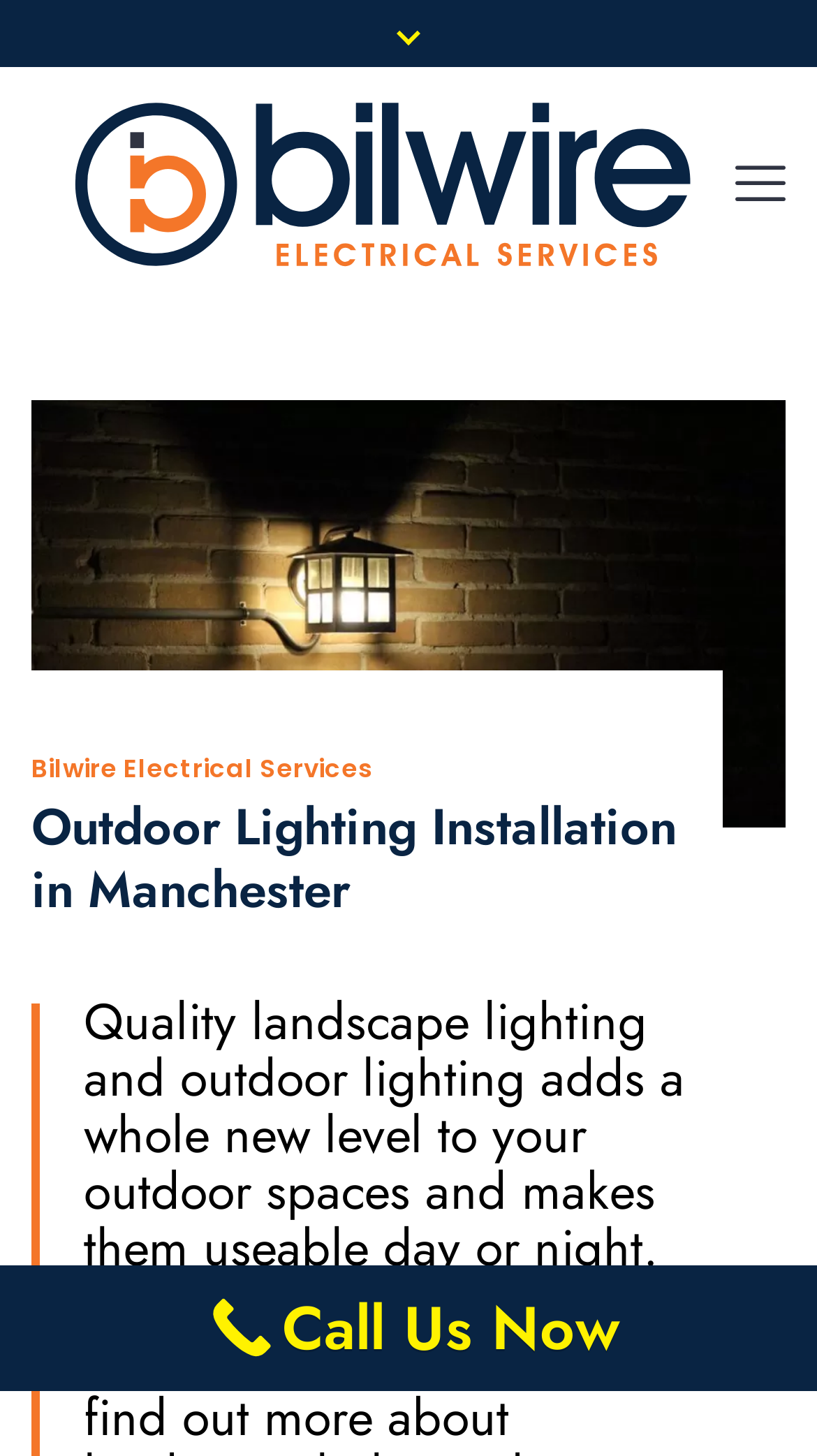What is the logo of the company?
Kindly offer a detailed explanation using the data available in the image.

I found an image element with bounding box coordinates [0.087, 0.068, 0.849, 0.185] and description 'Logo', which suggests that it is the logo of the company.